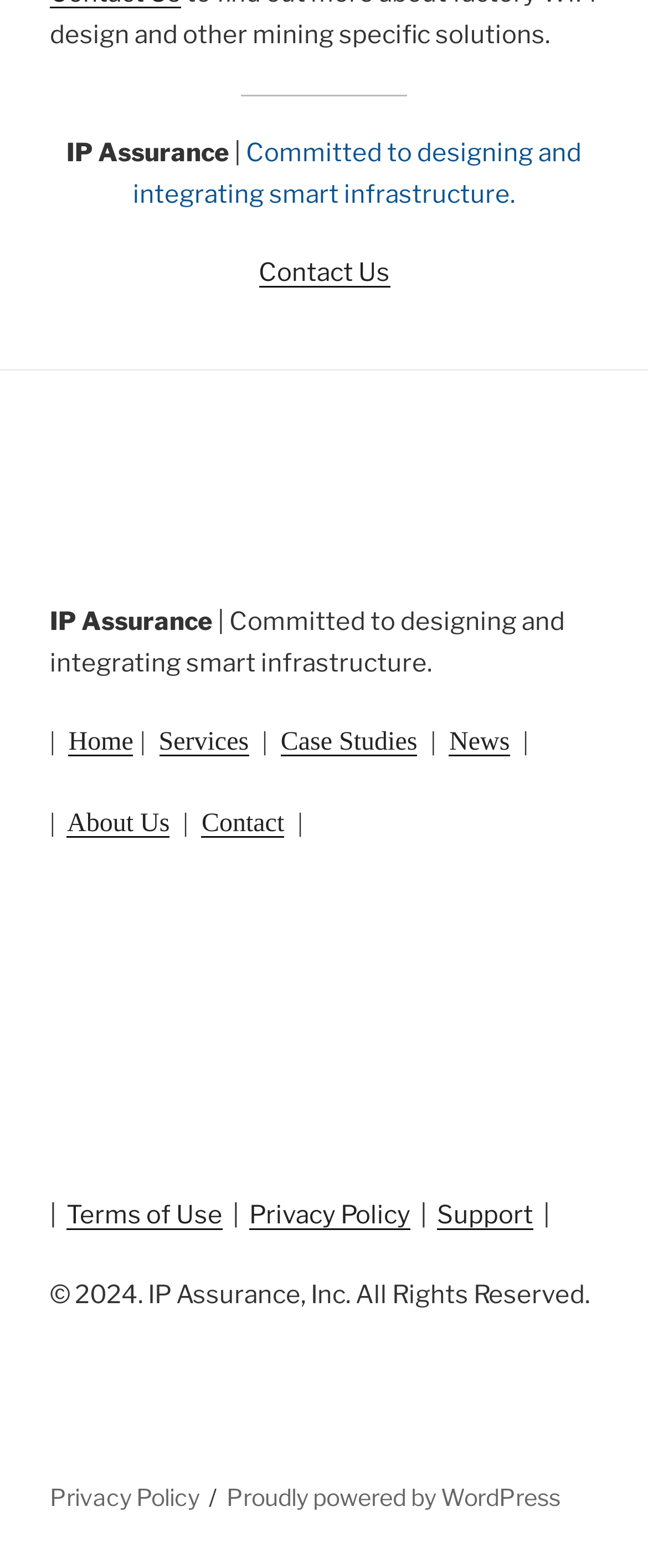From the image, can you give a detailed response to the question below:
What is the purpose of the company?

The purpose of the company can be found in the StaticText element with the text 'Committed to designing and integrating smart infrastructure.' at the top of the page, which describes the company's mission.